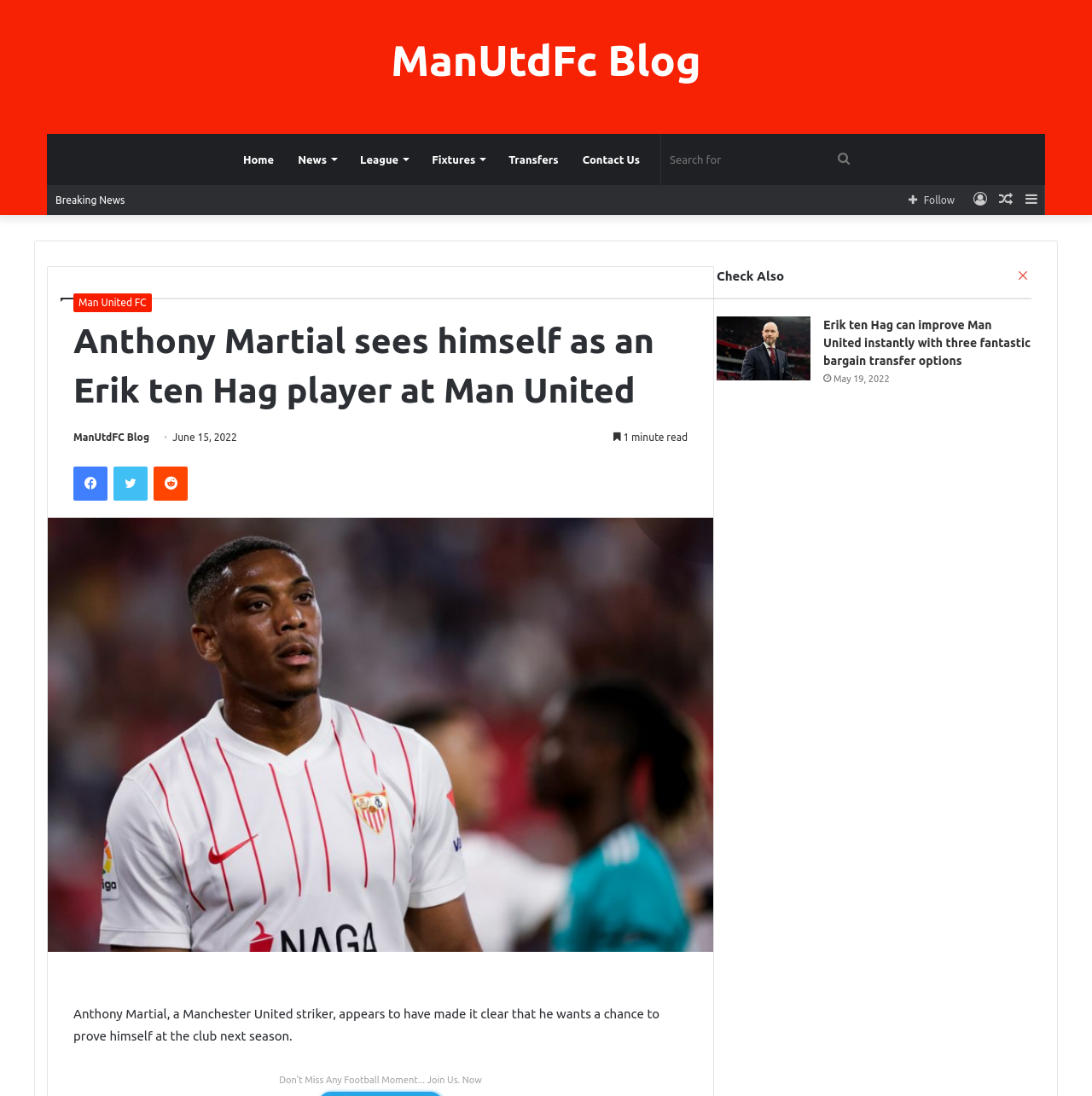Determine the bounding box coordinates for the area that should be clicked to carry out the following instruction: "Log in to the website".

[0.886, 0.169, 0.909, 0.196]